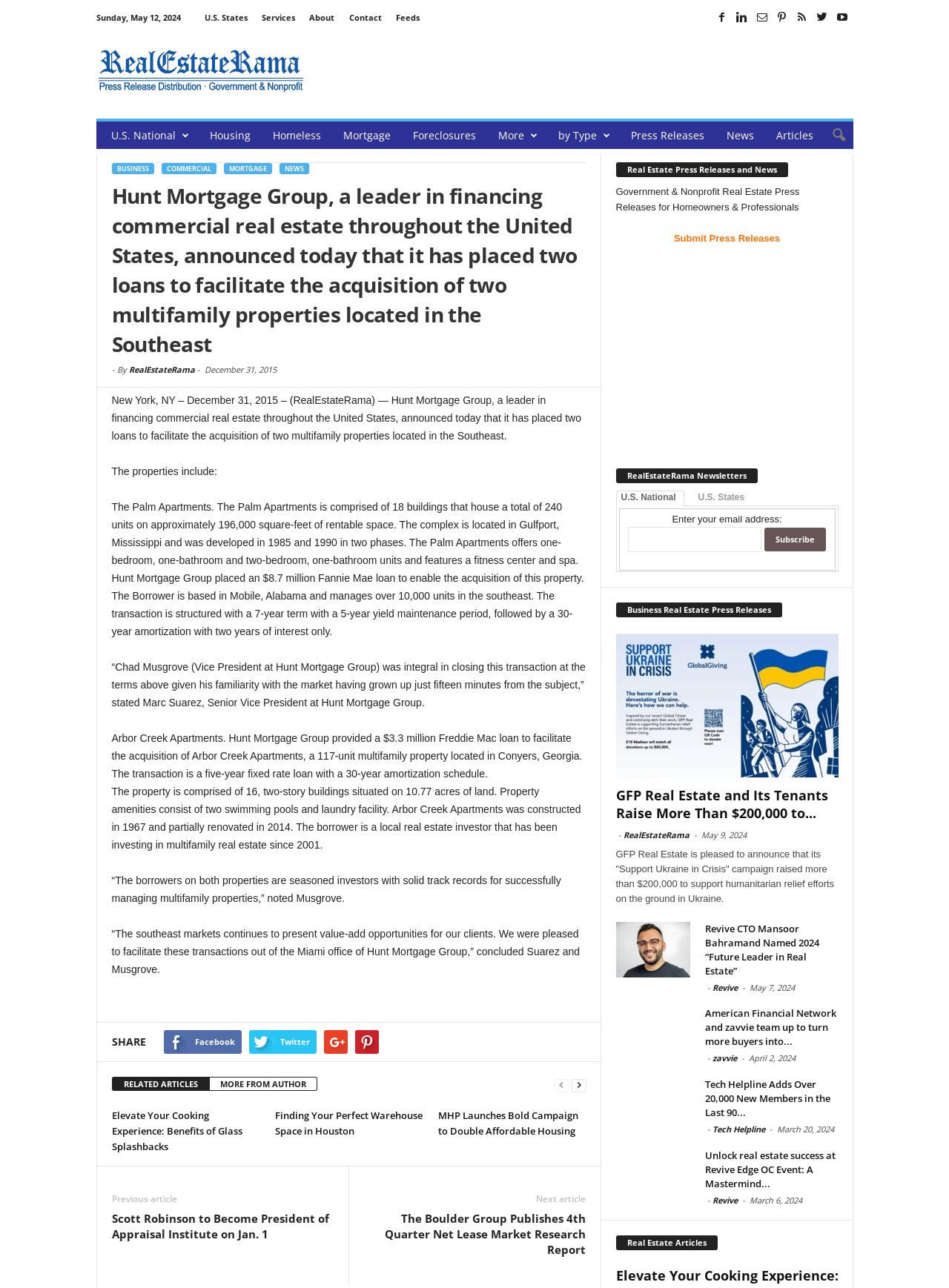Give a concise answer of one word or phrase to the question: 
What is the location of the Palm Apartments?

Gulfport, Mississippi